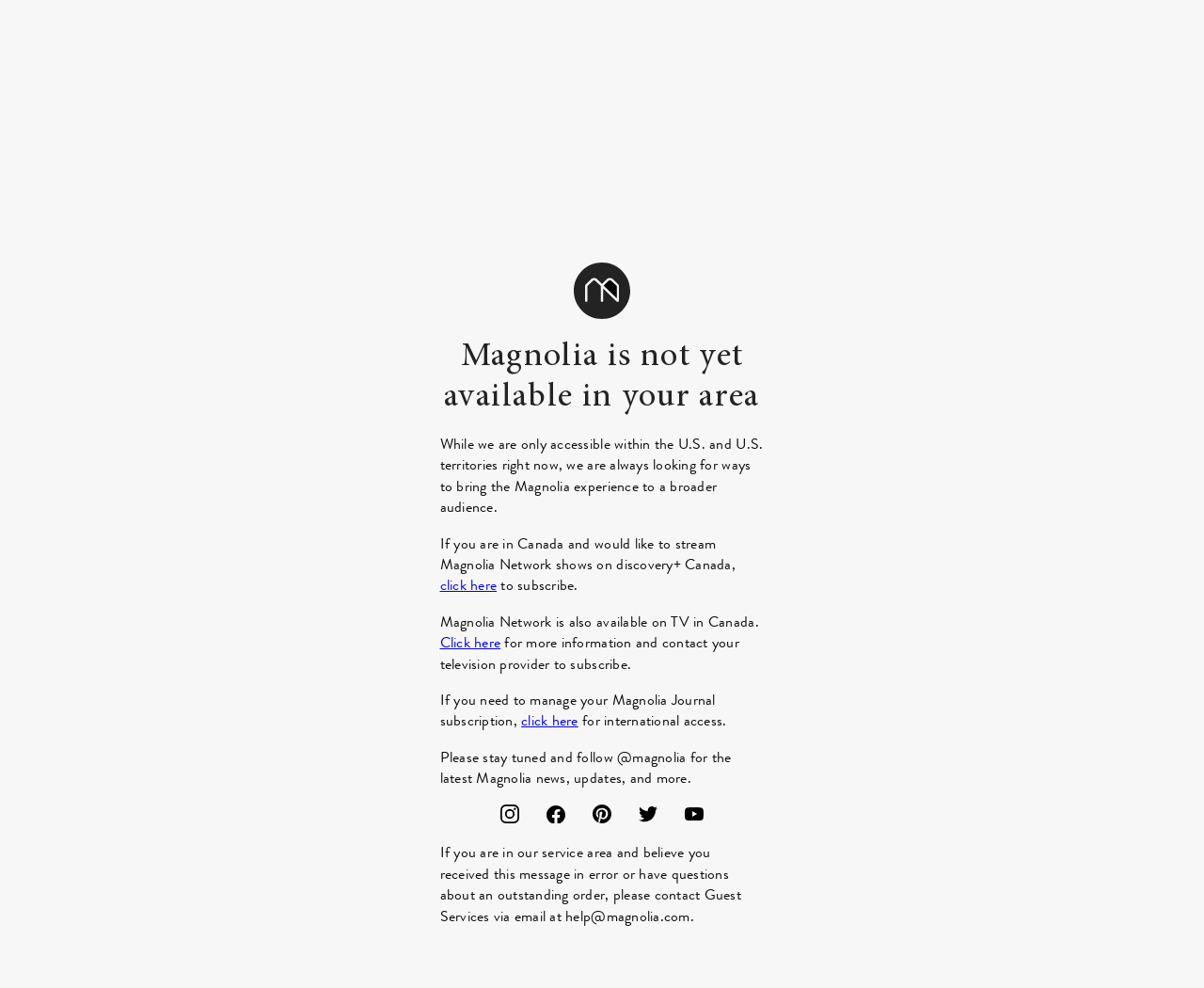Please indicate the bounding box coordinates of the element's region to be clicked to achieve the instruction: "click here to subscribe". Provide the coordinates as four float numbers between 0 and 1, i.e., [left, top, right, bottom].

[0.365, 0.581, 0.413, 0.603]